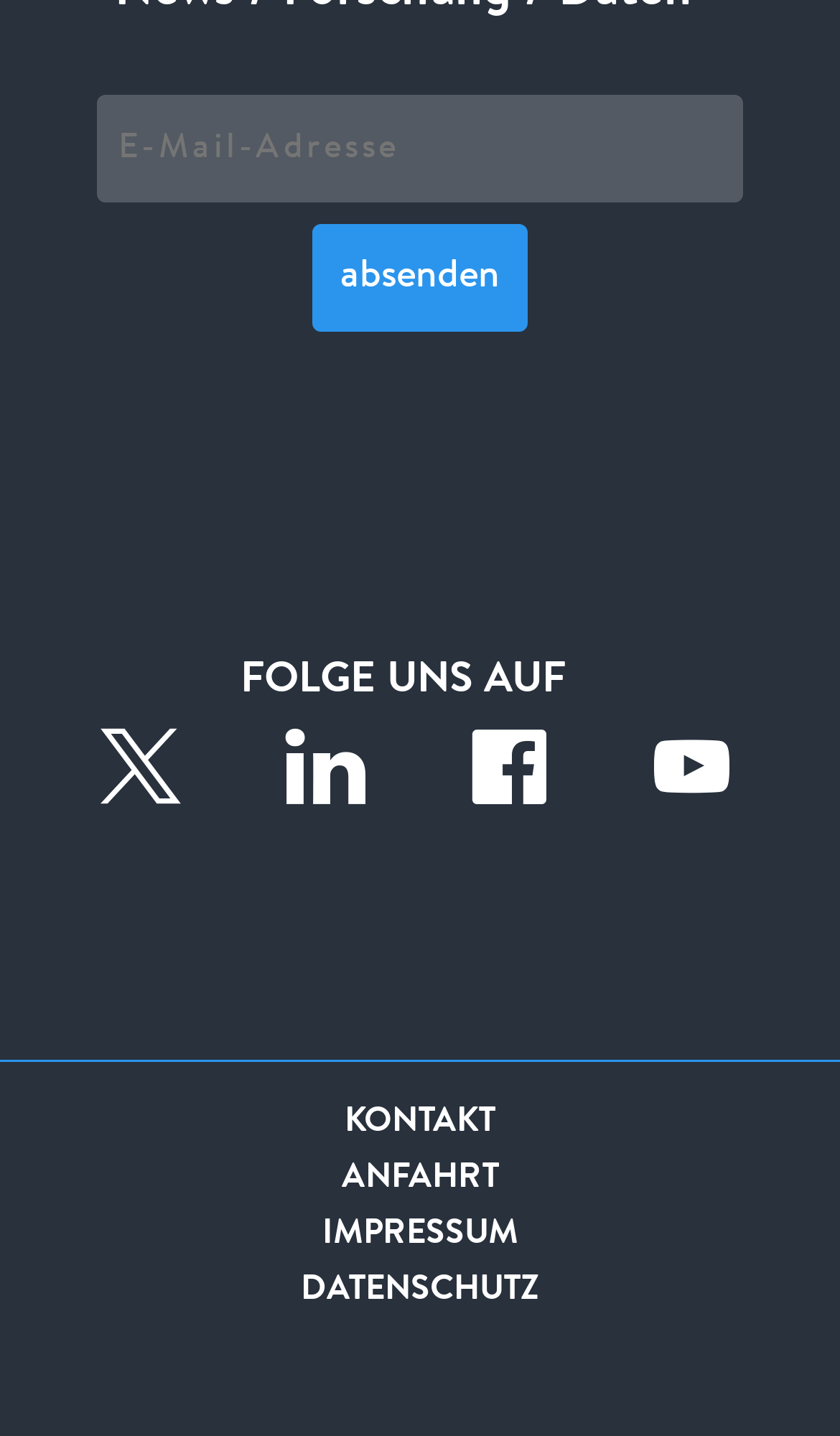Using the element description: "name="tx_odsajaxmailsubscription_pi1[email]" placeholder="E-Mail-Adresse"", determine the bounding box coordinates. The coordinates should be in the format [left, top, right, bottom], with values between 0 and 1.

[0.115, 0.066, 0.885, 0.141]